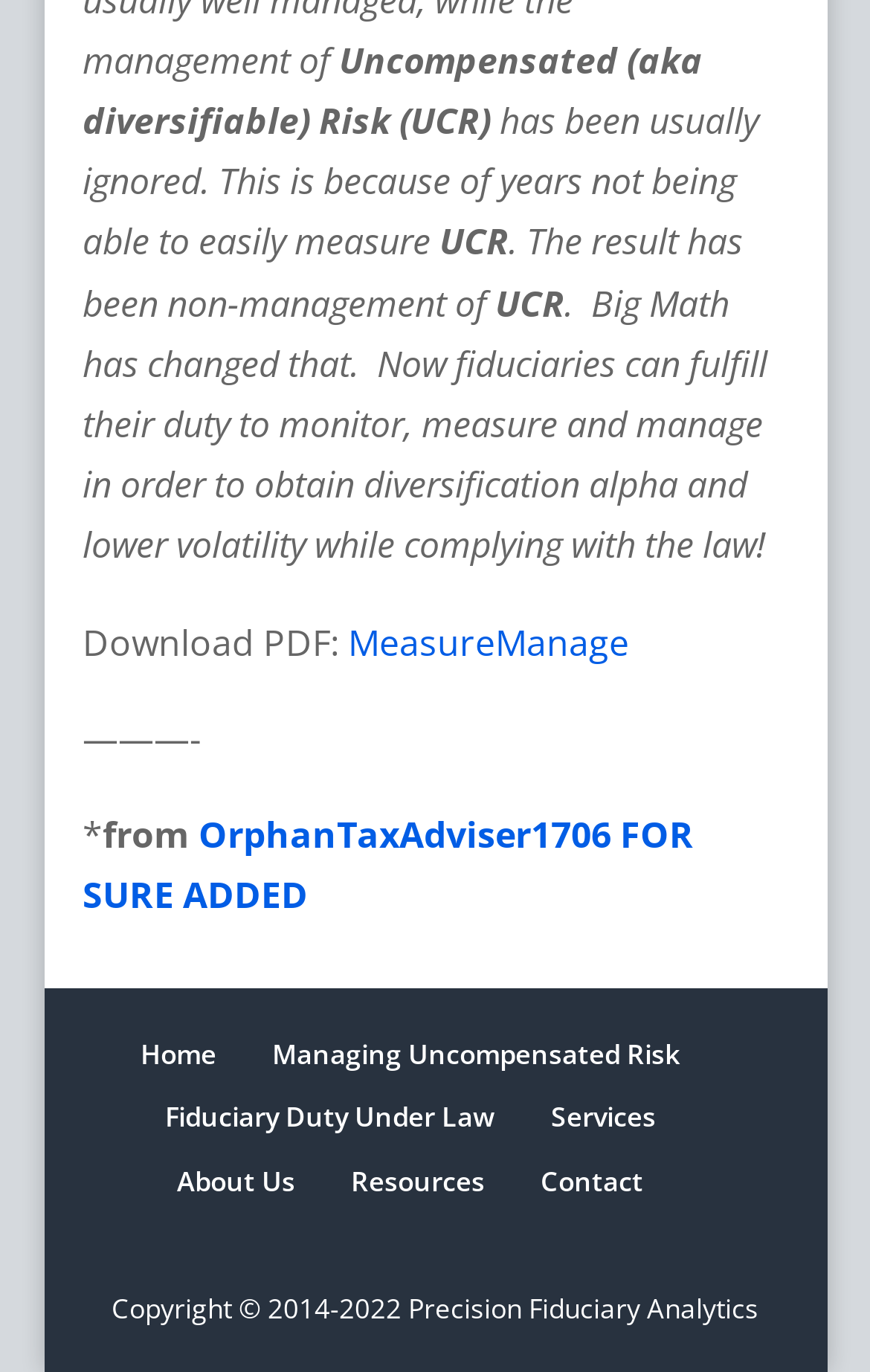What is the year range of the copyright?
Kindly answer the question with as much detail as you can.

The year range of the copyright is '2014-2022' which is mentioned in the static text element 'Copyright © 2014-2022 Precision Fiduciary Analytics' at the bottom of the page.